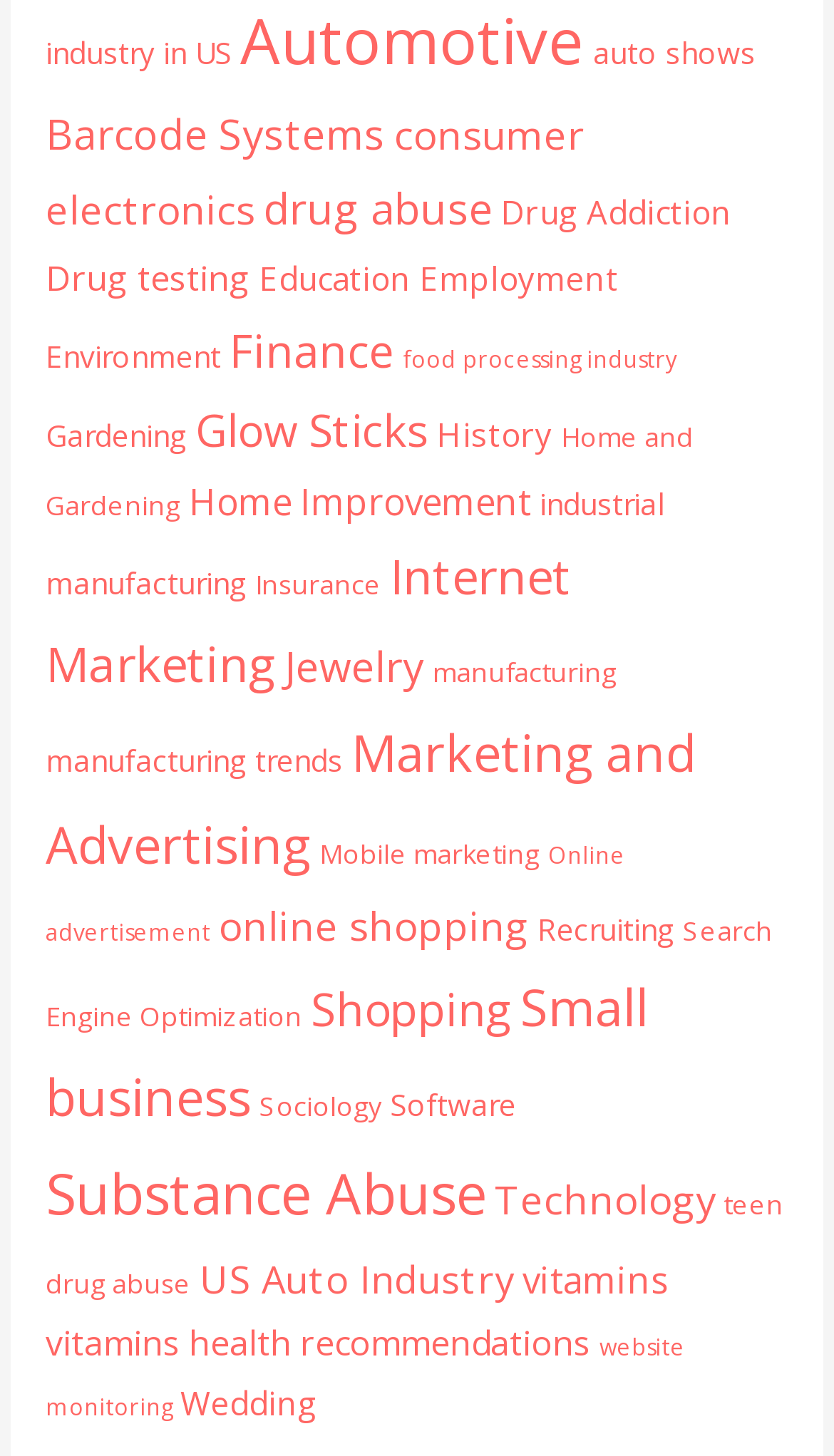Answer this question using a single word or a brief phrase:
Is there a category related to health?

Yes